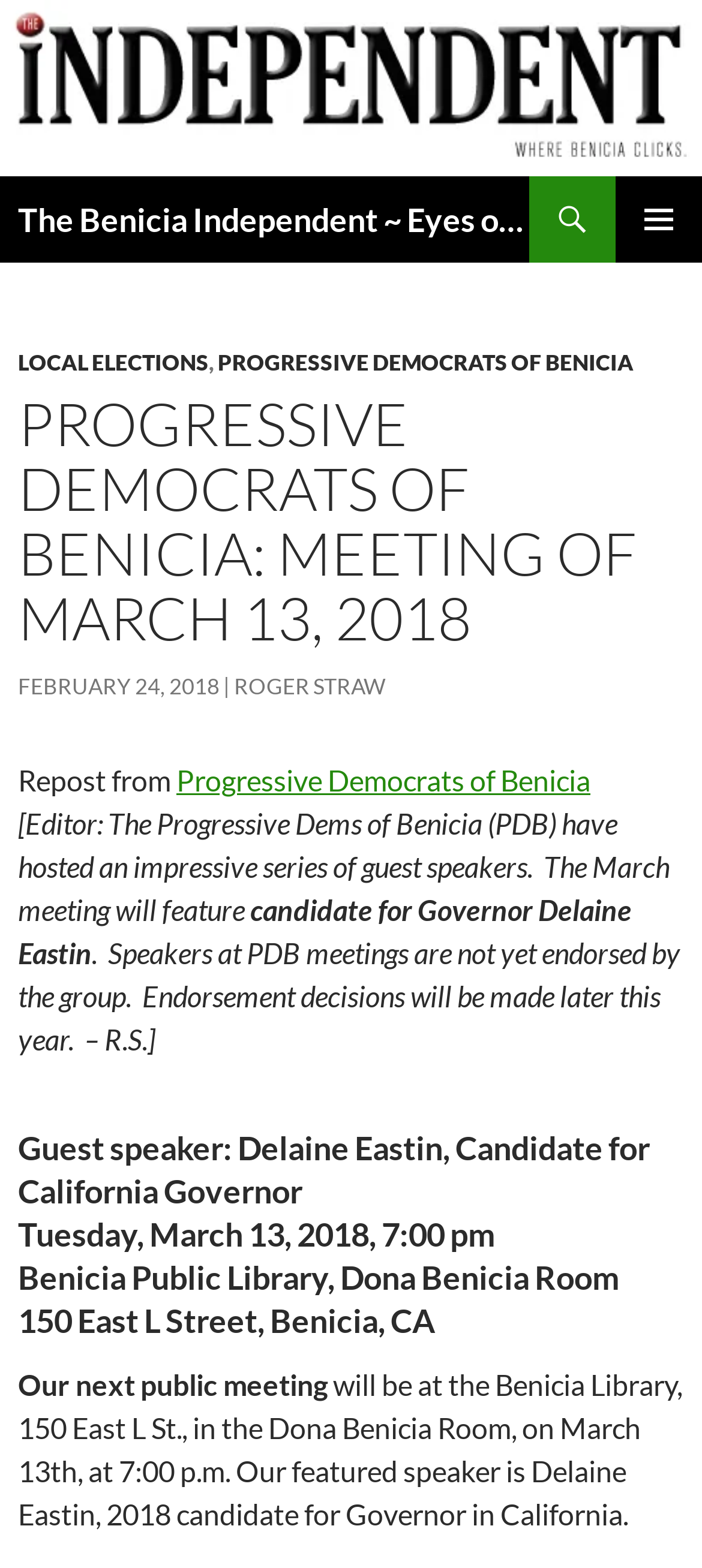Refer to the image and offer a detailed explanation in response to the question: What is the date of the meeting?

I found the answer by looking at the text in the heading element with the text 'Guest speaker: Delaine Eastin, Candidate for California Governor Tuesday, March 13, 2018, 7:00 pm Benicia Public Library, Dona Benicia Room 150 East L Street, Benicia, CA'. The date of the meeting is mentioned as 'March 13, 2018'.